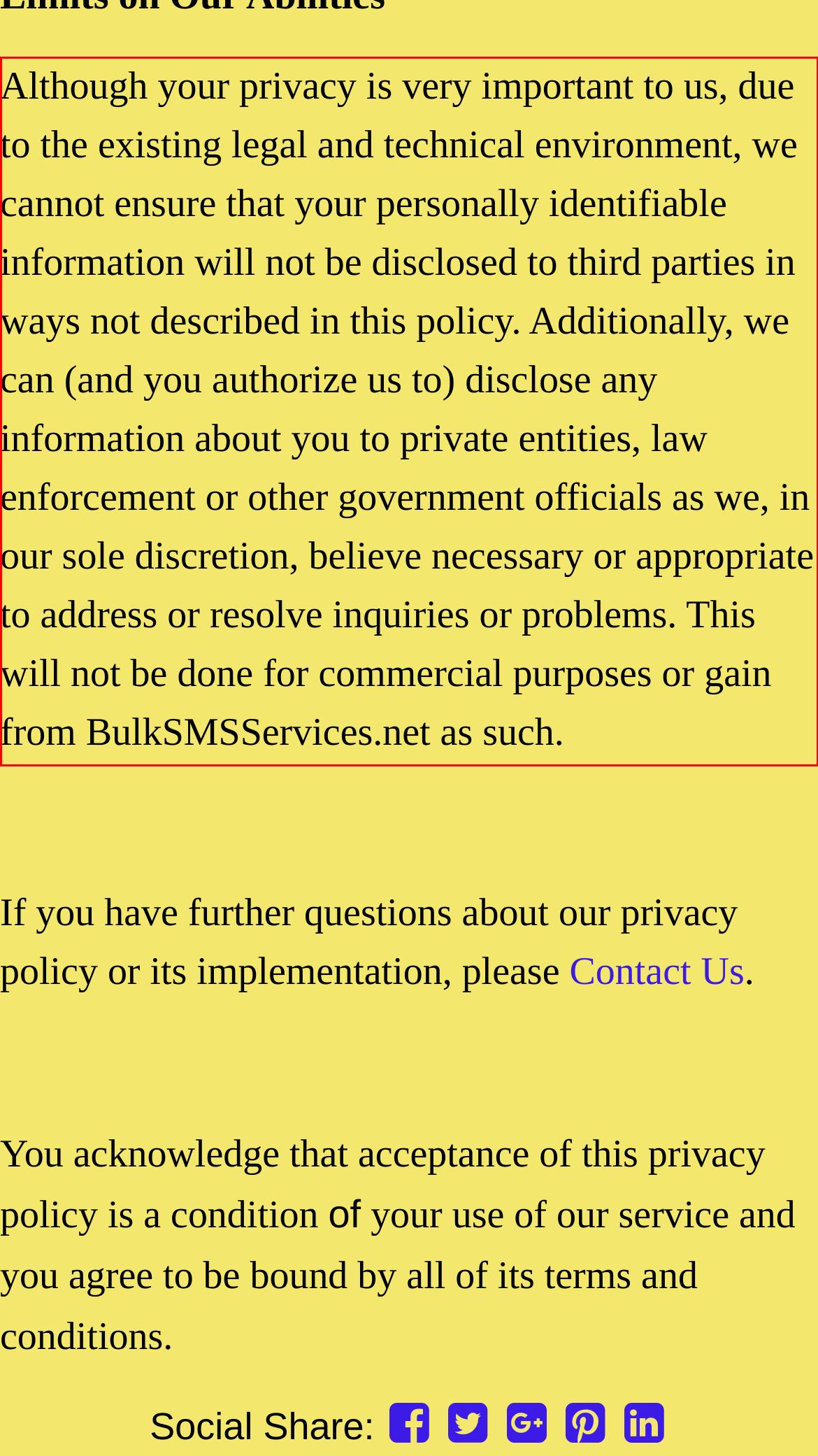You have a screenshot of a webpage with a UI element highlighted by a red bounding box. Use OCR to obtain the text within this highlighted area.

Although your privacy is very important to us, due to the existing legal and technical environment, we cannot ensure that your personally identifiable information will not be disclosed to third parties in ways not described in this policy. Additionally, we can (and you authorize us to) disclose any information about you to private entities, law enforcement or other government officials as we, in our sole discretion, believe necessary or appropriate to address or resolve inquiries or problems. This will not be done for commercial purposes or gain from BulkSMSServices.net as such.